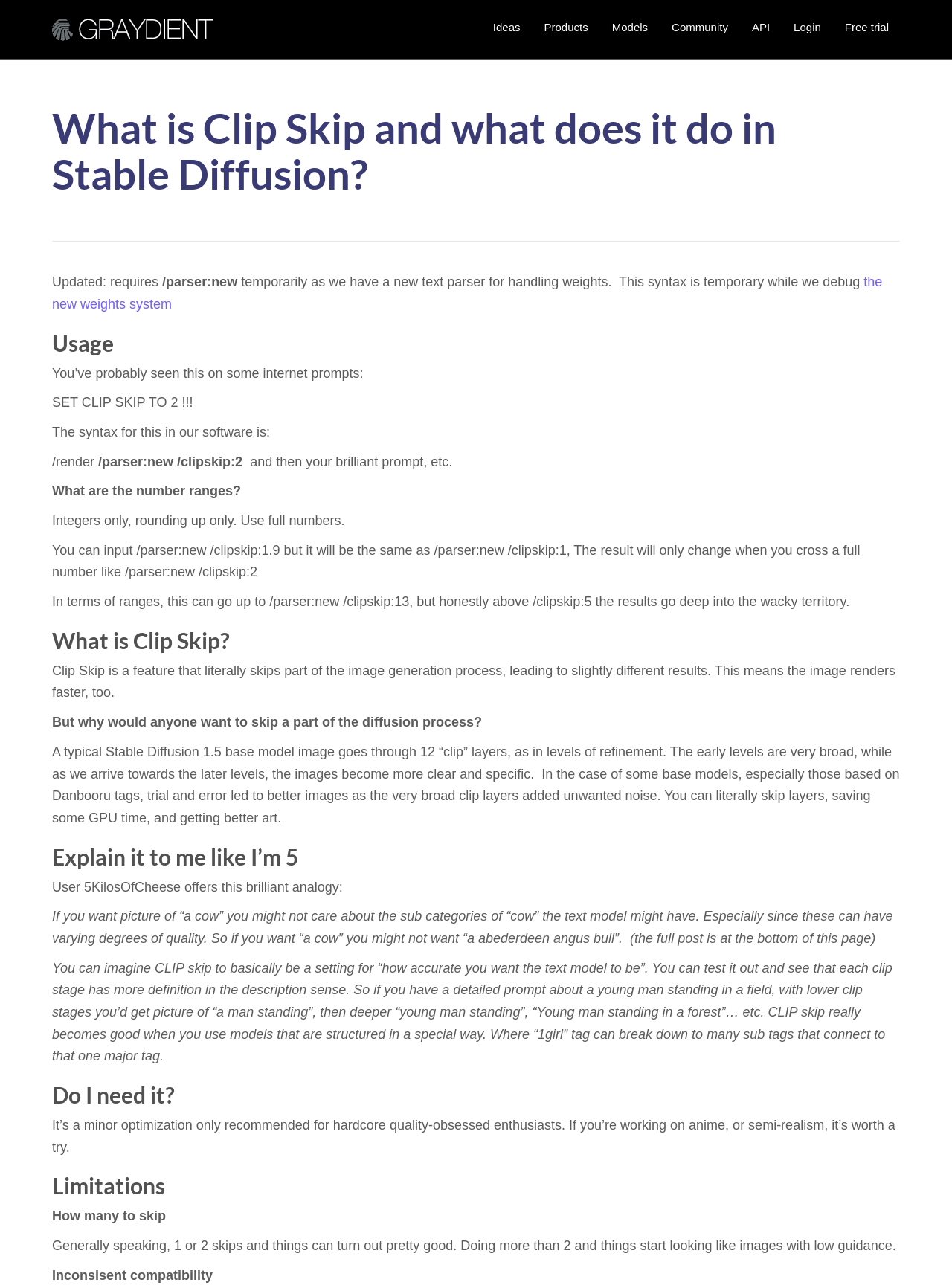Using floating point numbers between 0 and 1, provide the bounding box coordinates in the format (top-left x, top-left y, bottom-right x, bottom-right y). Locate the UI element described here: Products

[0.571, 0.007, 0.618, 0.036]